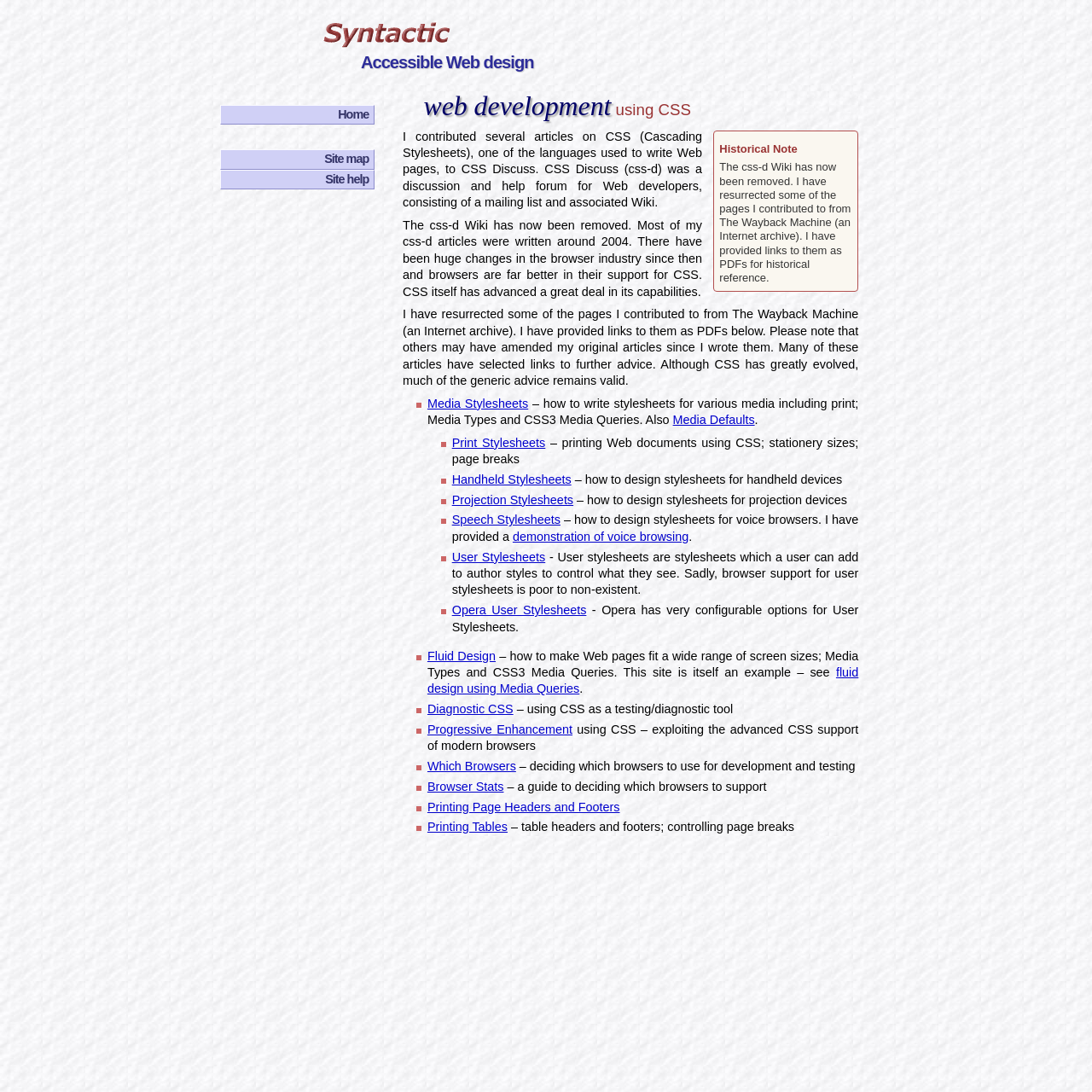Pinpoint the bounding box coordinates of the clickable area needed to execute the instruction: "Read the 'Historical Note' heading". The coordinates should be specified as four float numbers between 0 and 1, i.e., [left, top, right, bottom].

[0.659, 0.13, 0.78, 0.142]